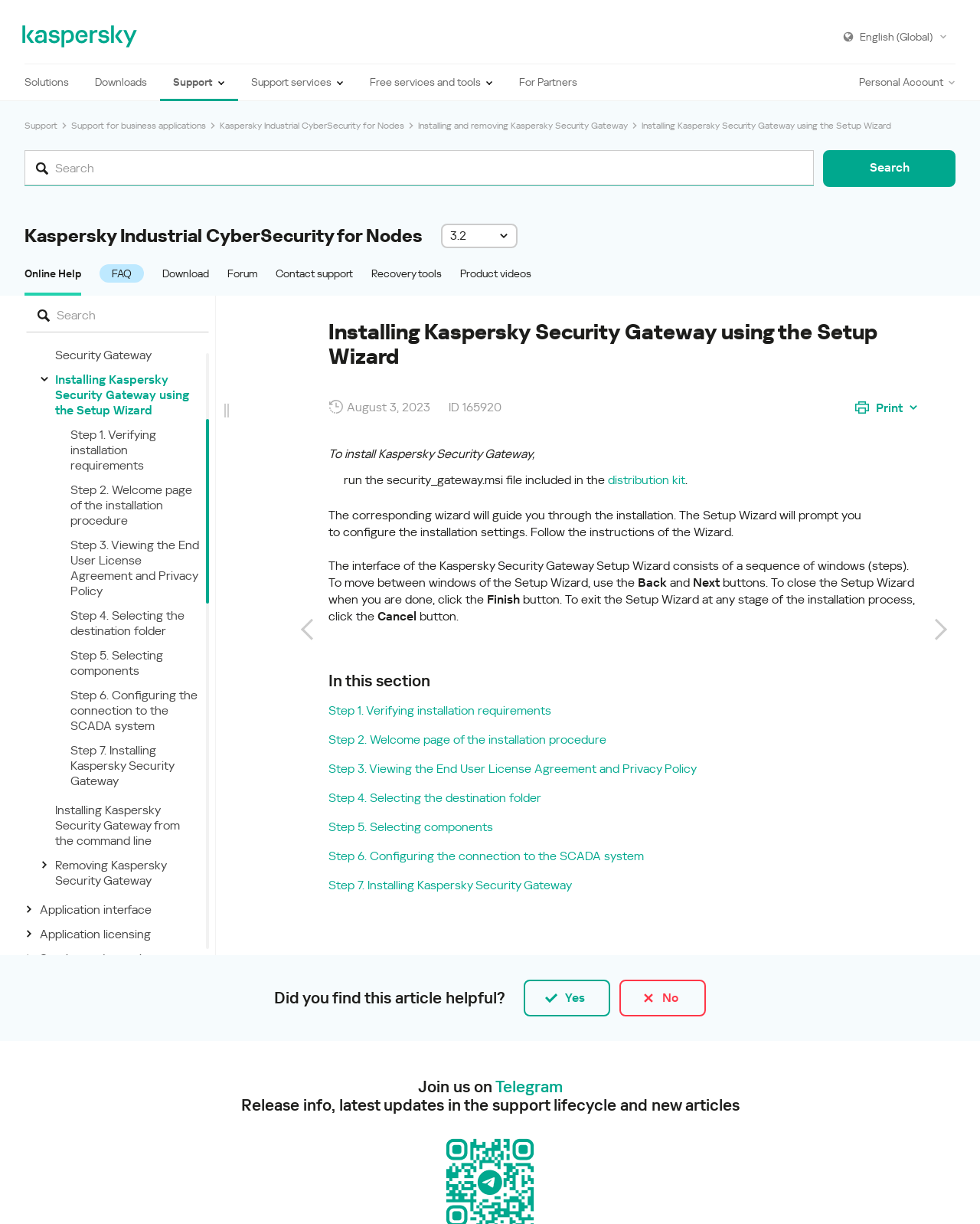Carefully examine the image and provide an in-depth answer to the question: What is the current language of the webpage?

I determined the current language of the webpage by looking at the dropdown menu with the label 'English (Global)' and other language options, indicating that the webpage is currently set to English.